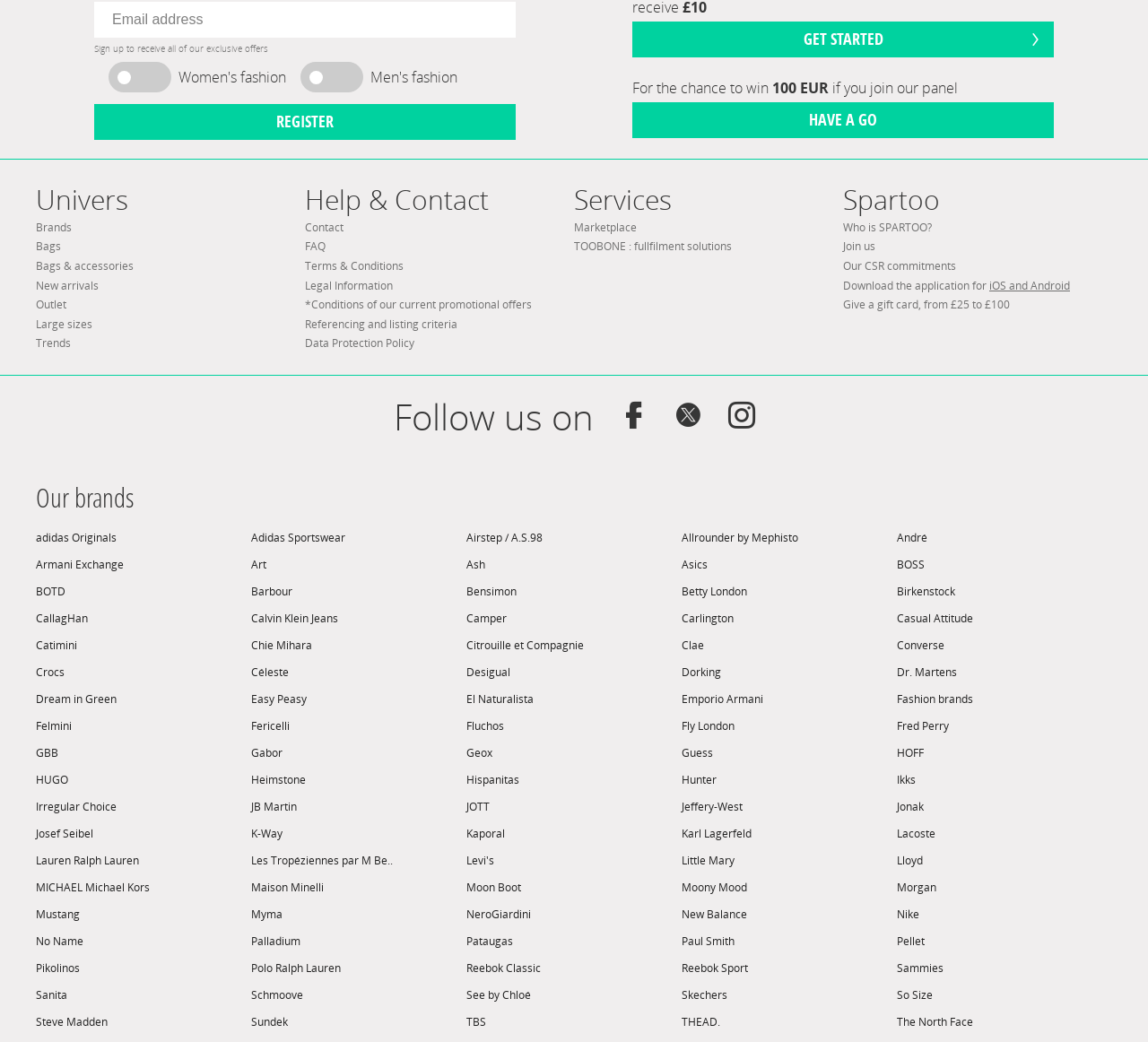How many brands are listed on this webpage?
Use the information from the screenshot to give a comprehensive response to the question.

I counted the number of links on the webpage, each representing a brand, and found 165 links.